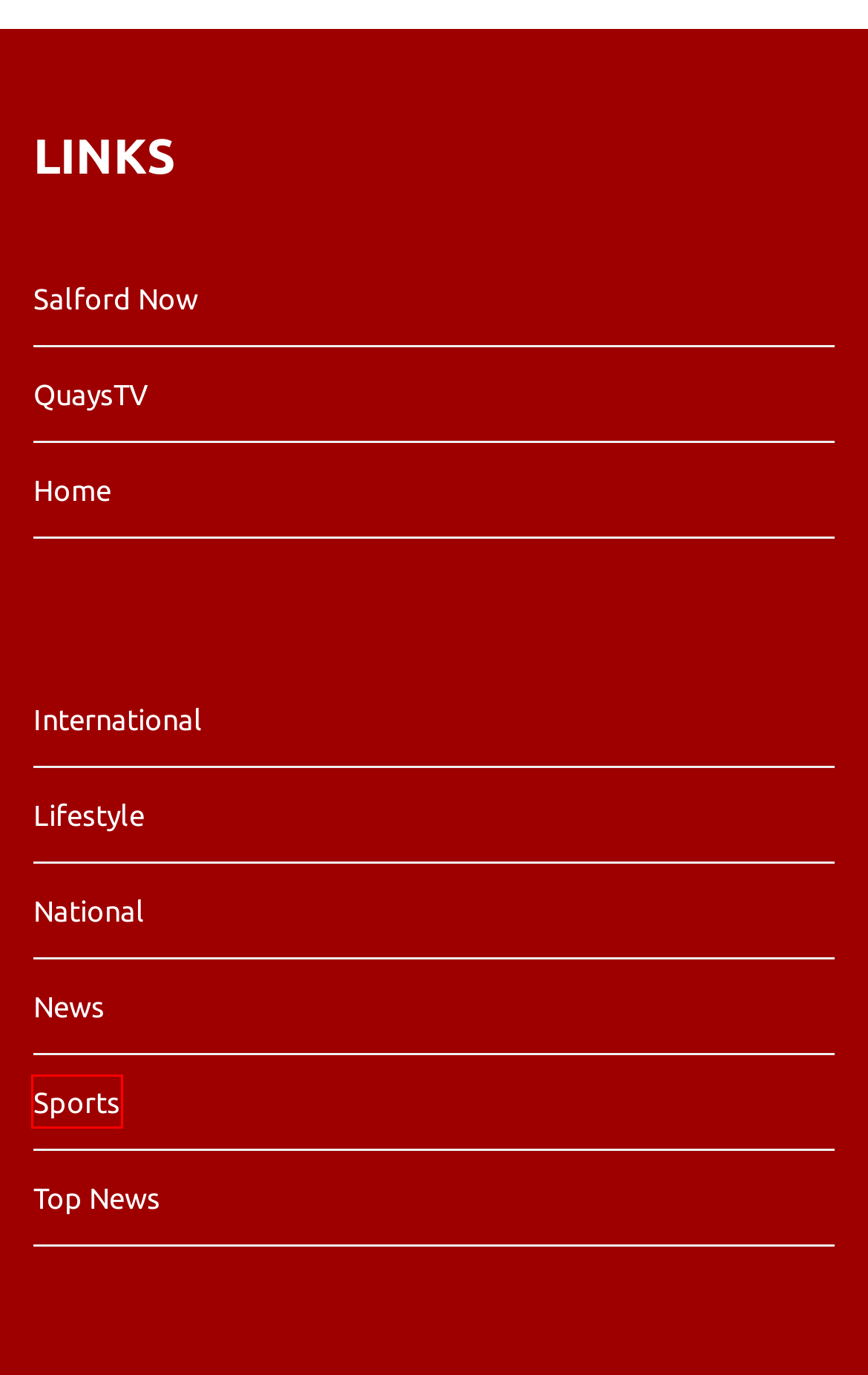You see a screenshot of a webpage with a red bounding box surrounding an element. Pick the webpage description that most accurately represents the new webpage after interacting with the element in the red bounding box. The options are:
A. International – Quays News
B. 13 March 2024 – Quays News
C. Sports – Quays News
D. Lifestyle – Quays News
E. National – Quays News
F. Salford Now | From Salford. About Salford. In Salford.
G. 22 March 2023 – Quays News
H. Top News – Quays News

C